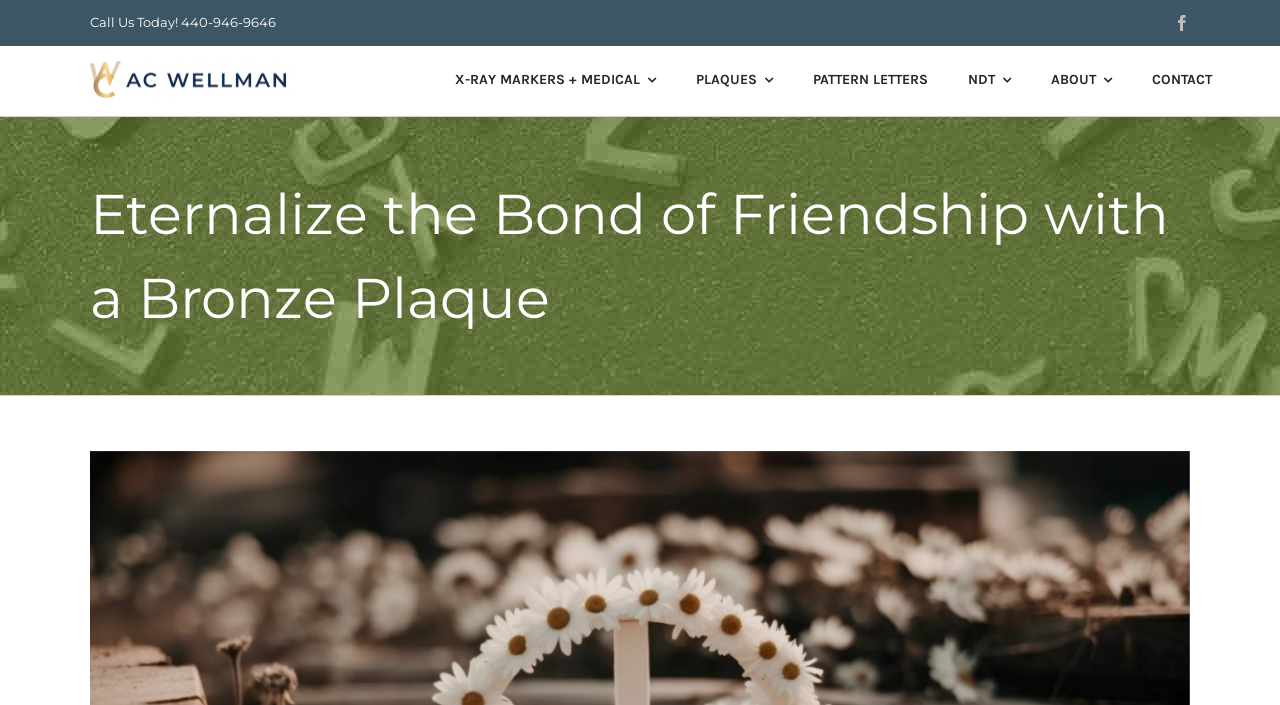What is the purpose of the bronze plaque?
Provide a detailed answer to the question using information from the image.

I found the purpose of the bronze plaque by looking at the main heading of the webpage, which says 'Eternalize the Bond of Friendship with a Bronze Plaque', indicating that the bronze plaque is used to commemorate and celebrate friendships.